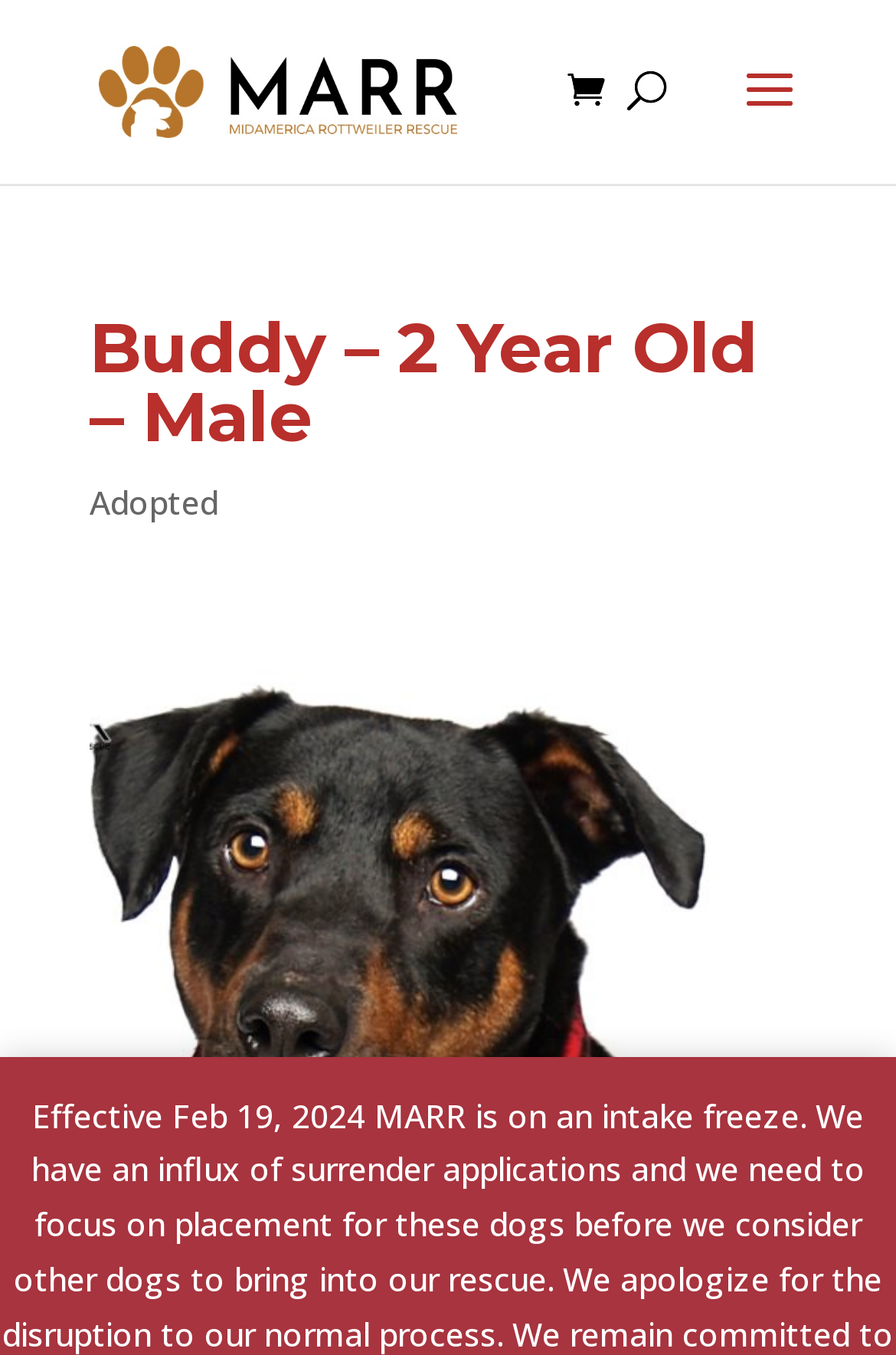Generate the text of the webpage's primary heading.

Buddy – 2 Year Old – Male